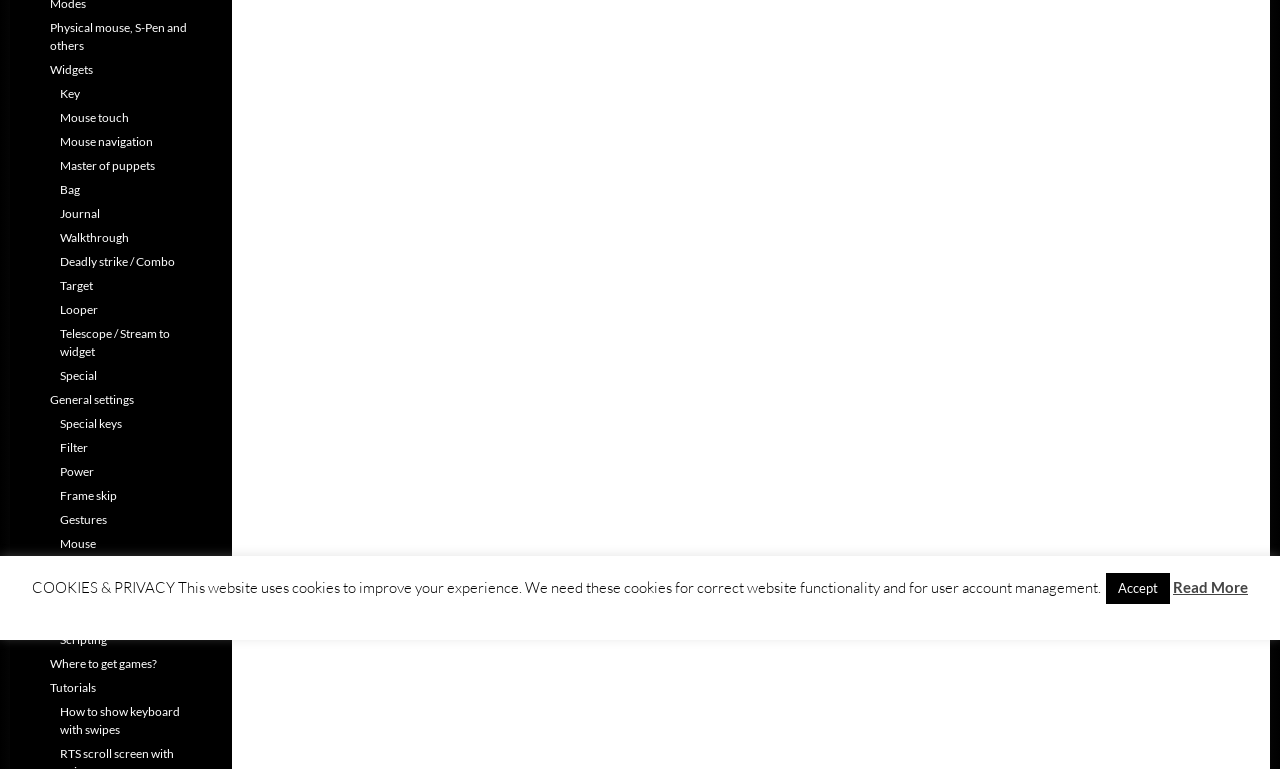Identify the bounding box coordinates for the UI element mentioned here: "Deadly strike / Combo". Provide the coordinates as four float values between 0 and 1, i.e., [left, top, right, bottom].

[0.047, 0.33, 0.137, 0.35]